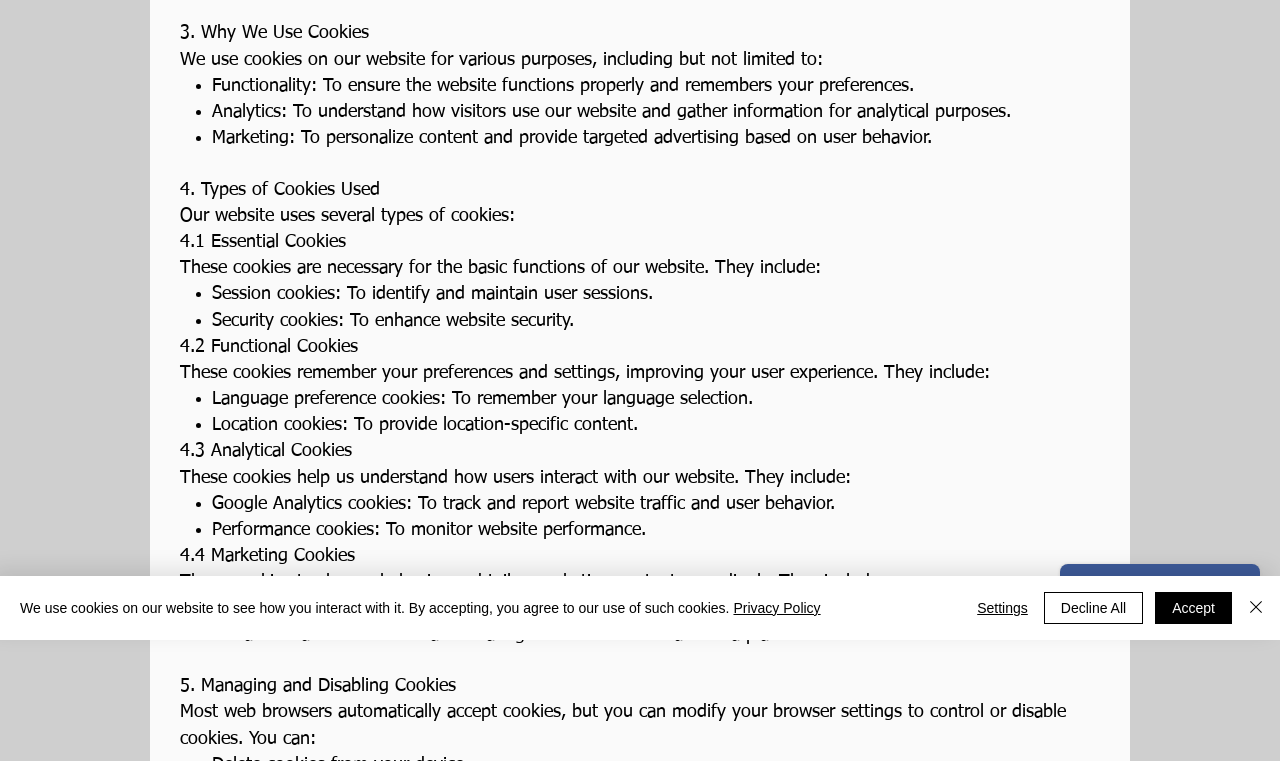Determine the bounding box coordinates in the format (top-left x, top-left y, bottom-right x, bottom-right y). Ensure all values are floating point numbers between 0 and 1. Identify the bounding box of the UI element described by: Blogs

None